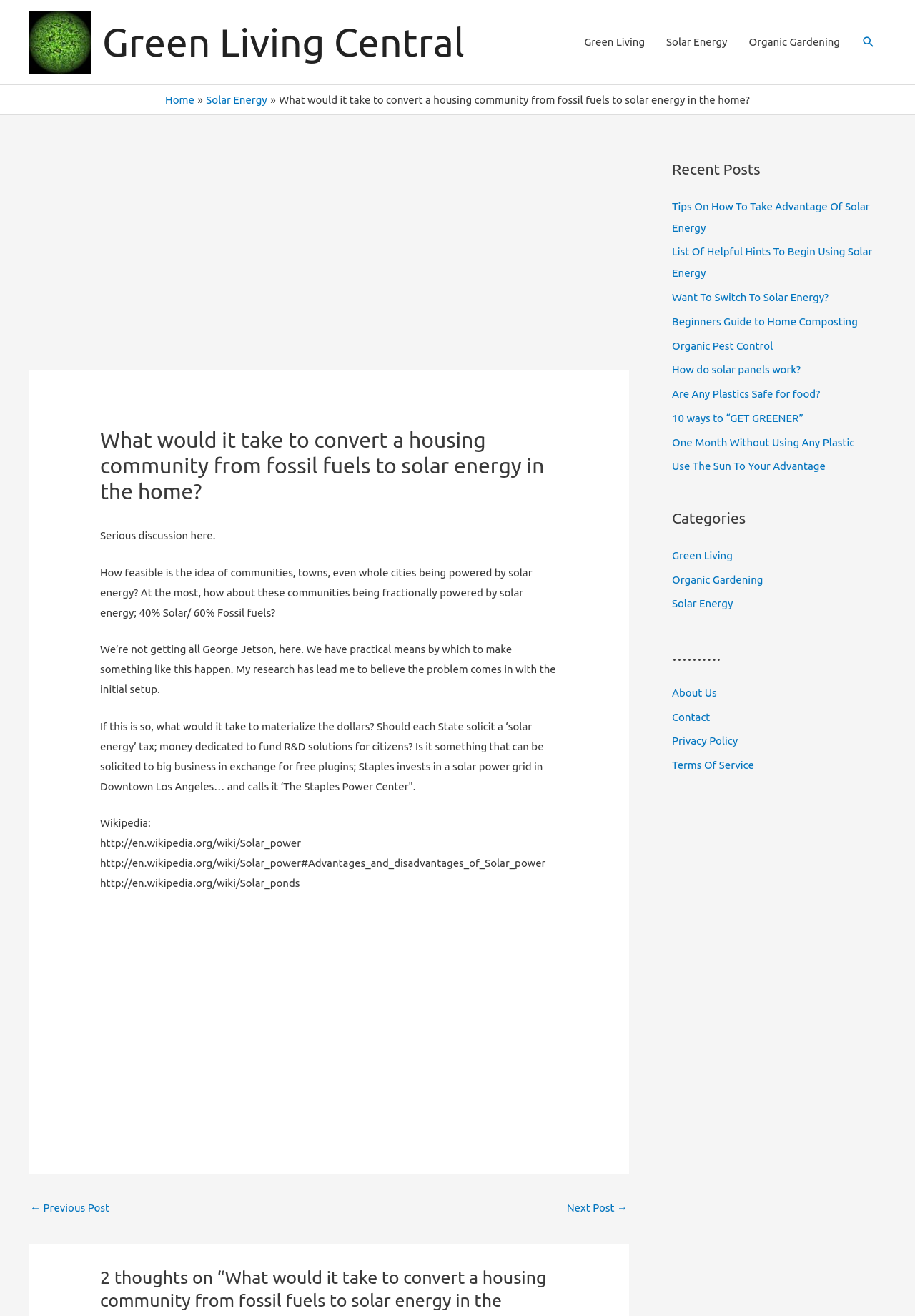What is the purpose of the 'Search icon link'?
Look at the screenshot and respond with a single word or phrase.

To search the website